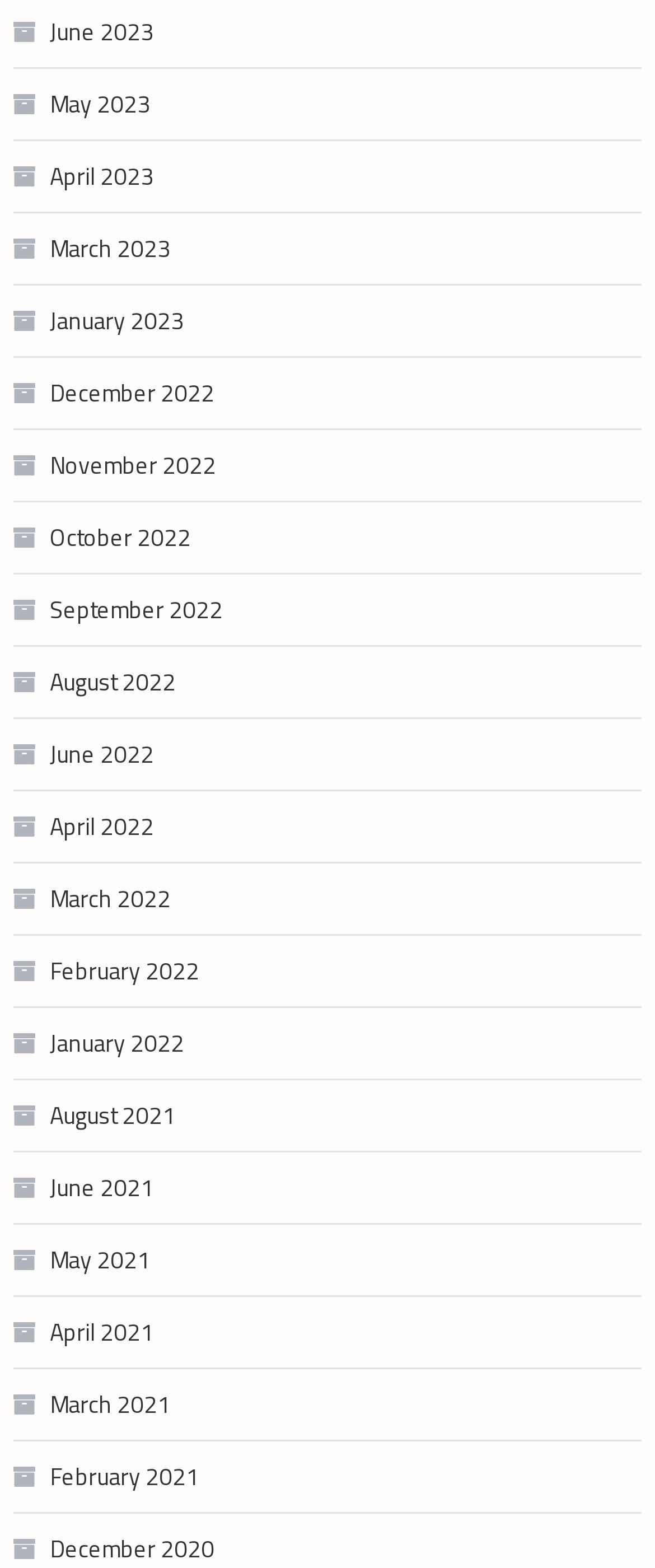Give a one-word or one-phrase response to the question: 
How many months are listed in 2022?

12